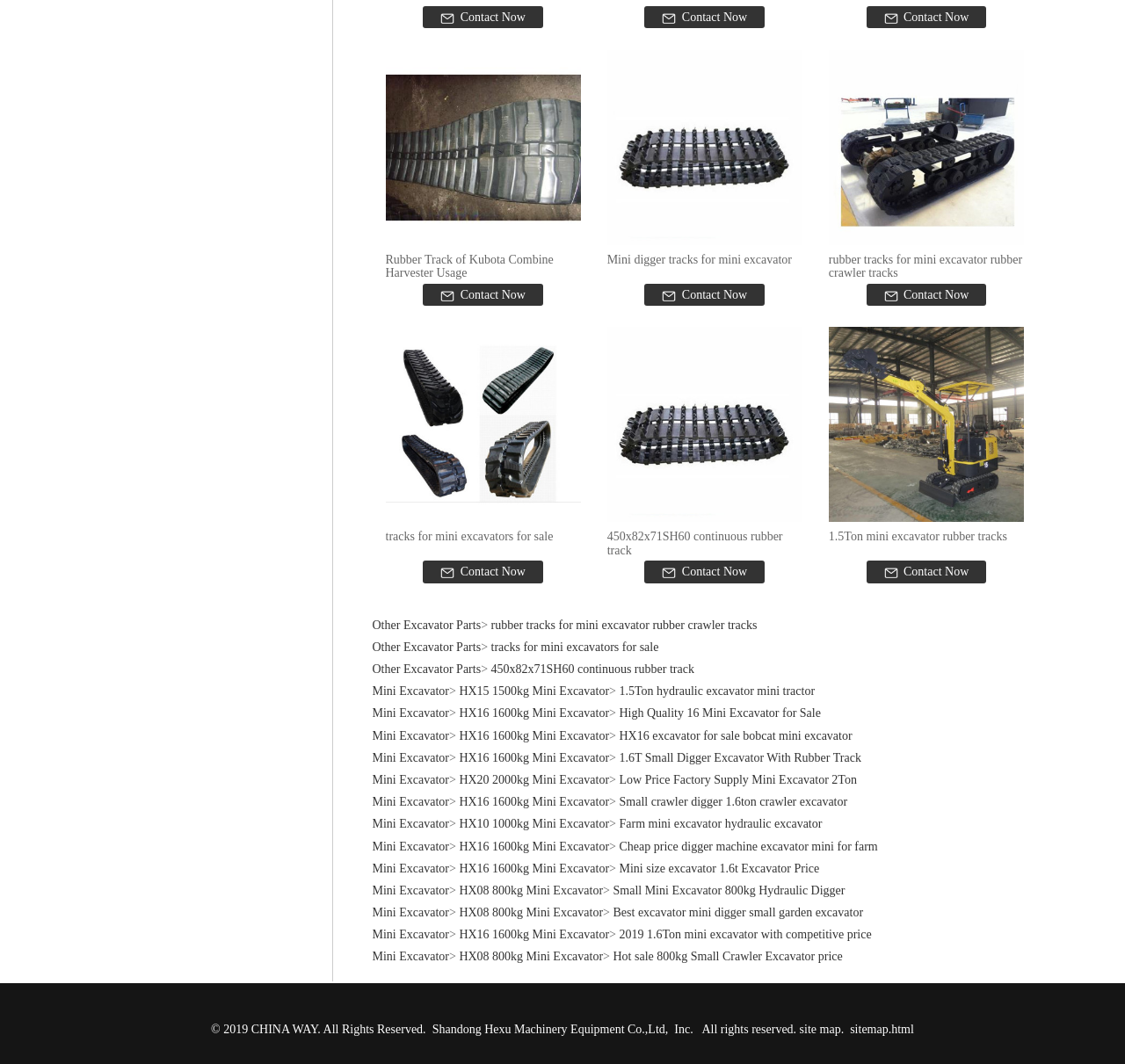What is the main product category of this webpage?
Answer with a single word or phrase by referring to the visual content.

Rubber tracks and mini excavators